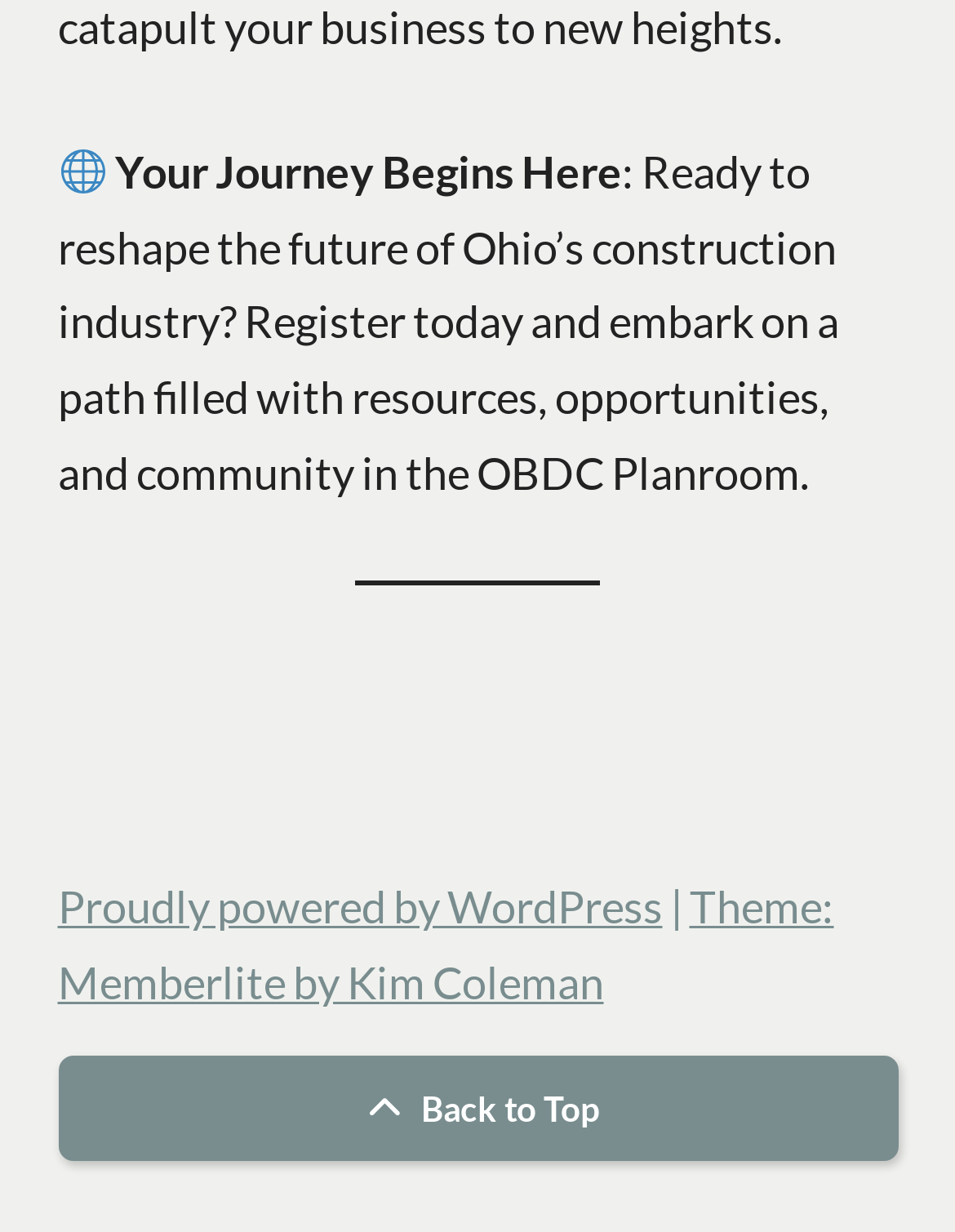Respond to the question below with a single word or phrase: What is the function of the link at the bottom?

Back to Top